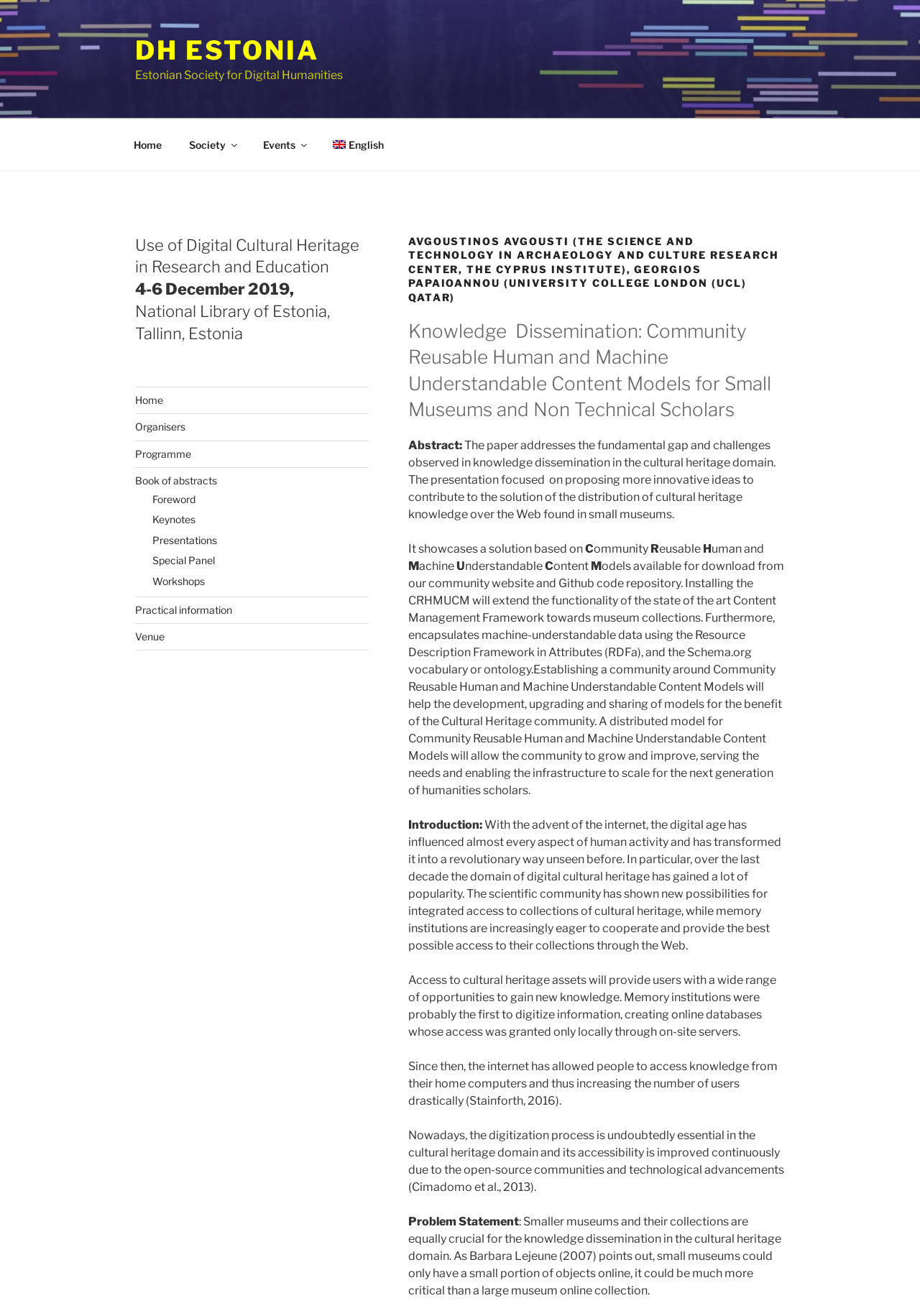From the given element description: "EaseUS PDF Editor Pro Free", find the bounding box for the UI element. Provide the coordinates as four float numbers between 0 and 1, in the order [left, top, right, bottom].

None